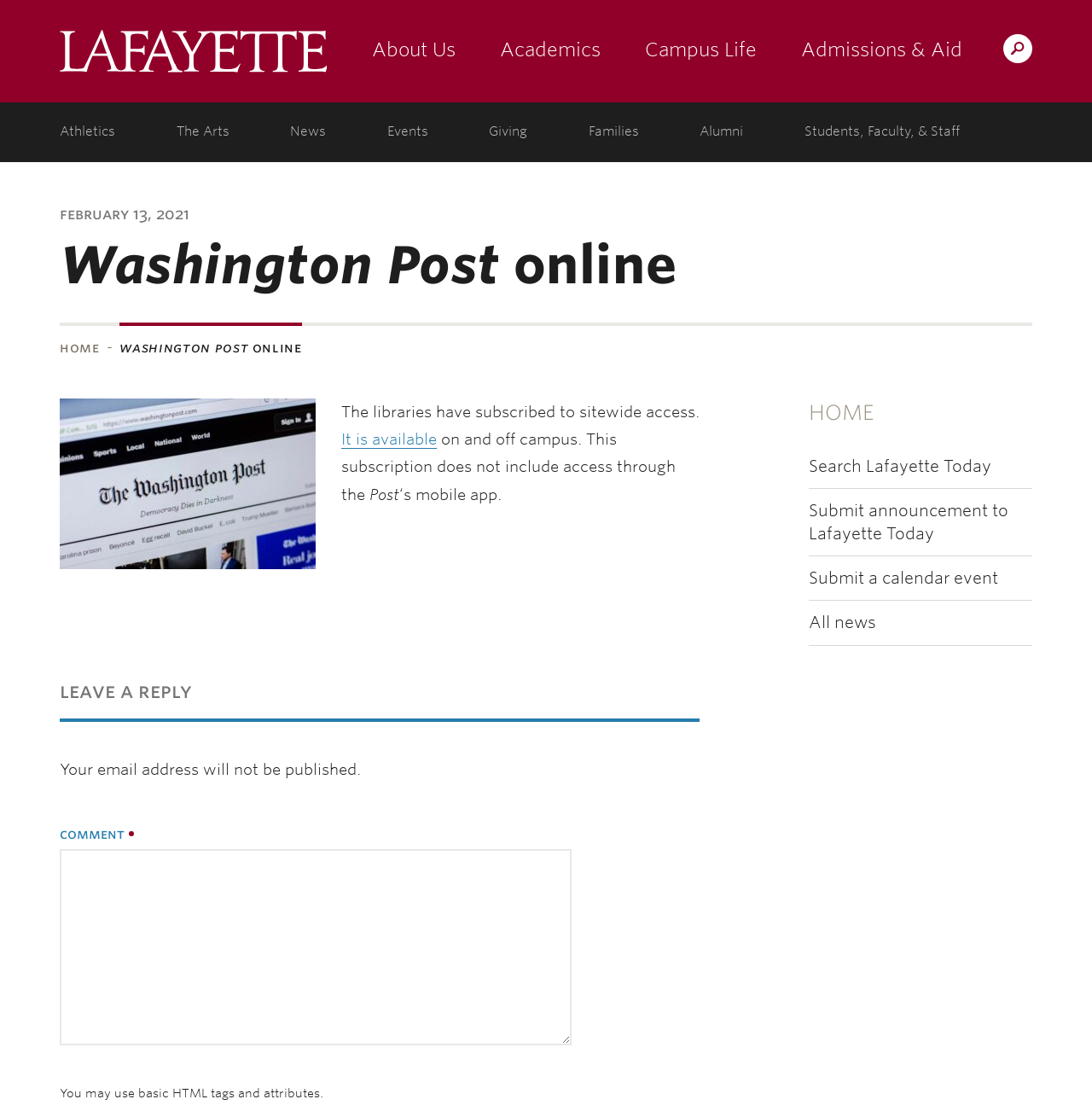Respond with a single word or phrase to the following question:
What is the name of the college?

Lafayette College